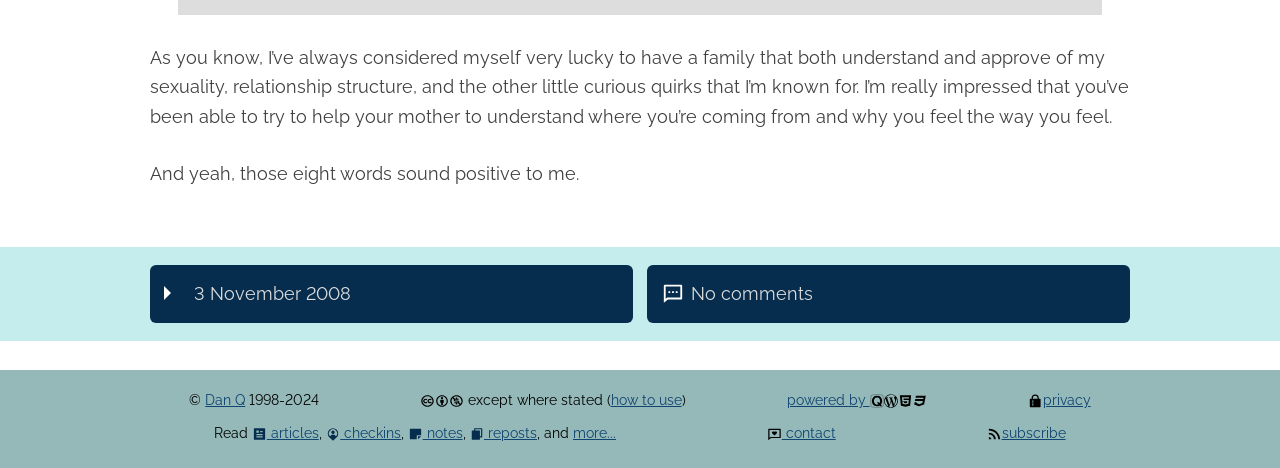Determine the bounding box coordinates for the element that should be clicked to follow this instruction: "Read about 'The Evolution of Sushi'". The coordinates should be given as four float numbers between 0 and 1, in the format [left, top, right, bottom].

None